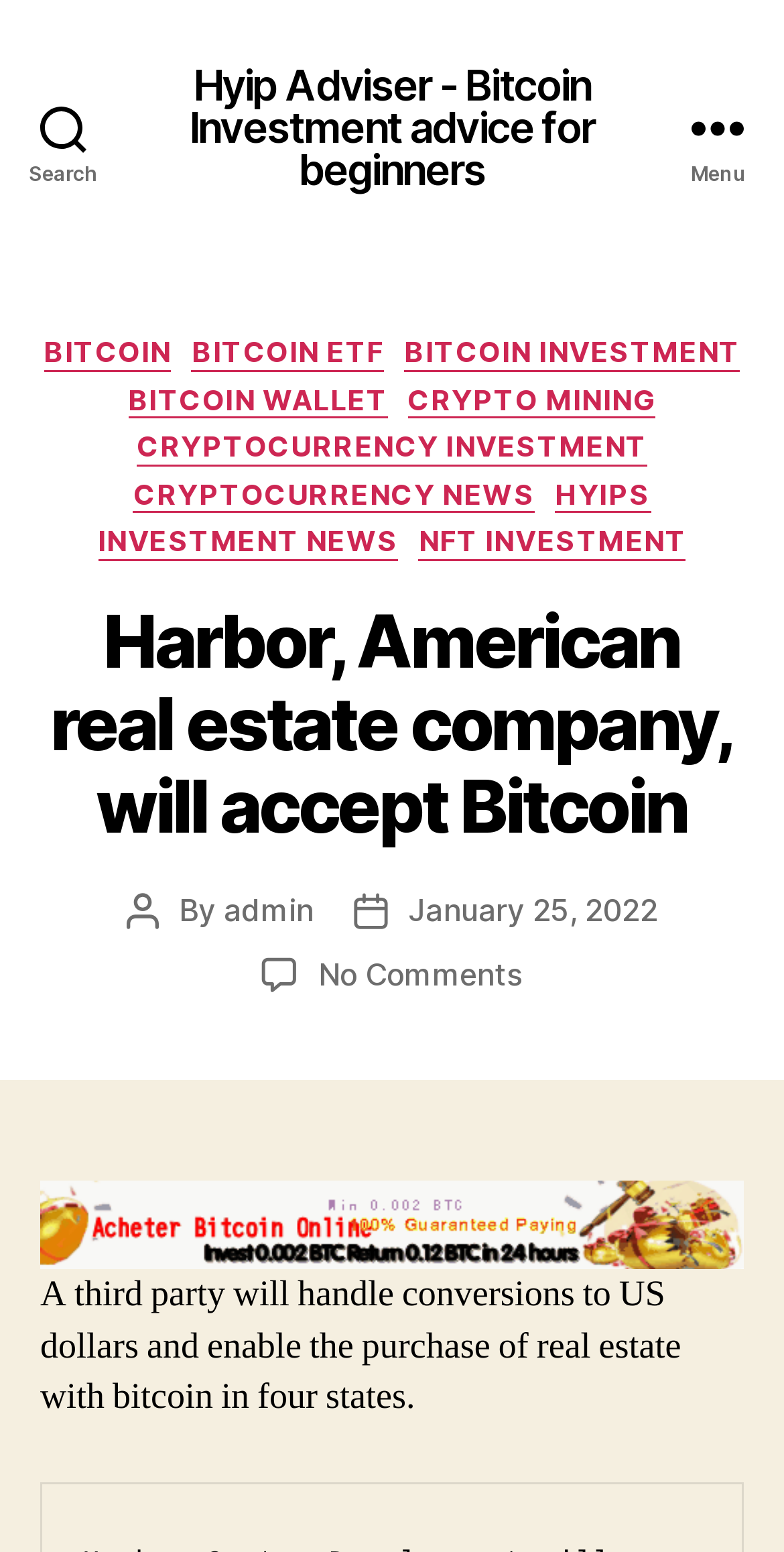Give a full account of the webpage's elements and their arrangement.

The webpage appears to be a news article or blog post about Harbor, an American real estate company, accepting Bitcoin. At the top of the page, there is a search button on the left and a menu button on the right. Below the menu button, there is a header section with a title "Harbor, American real estate company, will accept Bitcoin" and a series of links to categories such as "BITCOIN", "BITCOIN ETF", "BITCOIN INVESTMENT", and others.

Under the header section, there is a section with the author's name, "admin", and the post date, "January 25, 2022". Below this section, there is a paragraph of text that describes how a third party will handle conversions to US dollars and enable the purchase of real estate with Bitcoin in four states.

On the right side of the page, there is an image, although its content is not specified. There is also a link to "No Comments" on the article. At the very bottom of the page, there is a link to the Hyip Adviser website, which appears to be the source of the article.